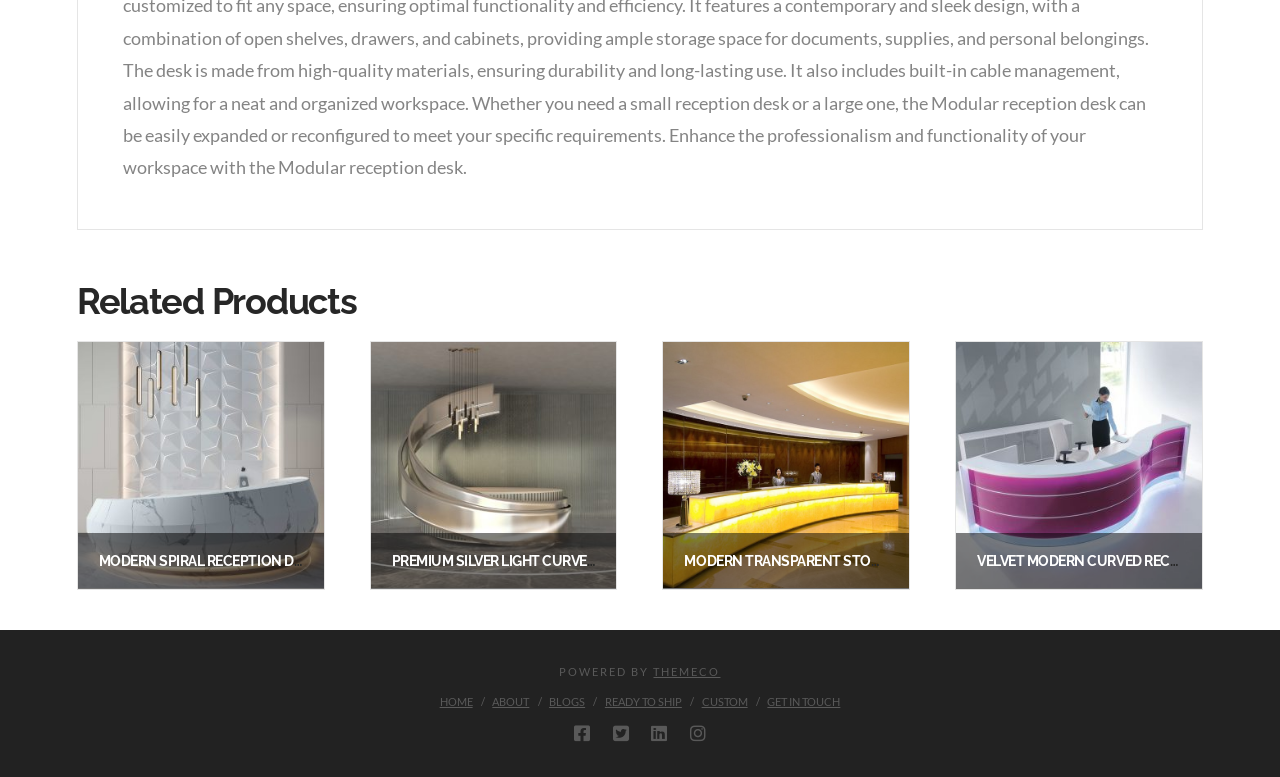What social media platforms are linked from this webpage?
Give a detailed explanation using the information visible in the image.

I found the social media platforms linked from this webpage by looking at the footer section, where I found four links with icons and text corresponding to Facebook, Twitter, LinkedIn, and Instagram.